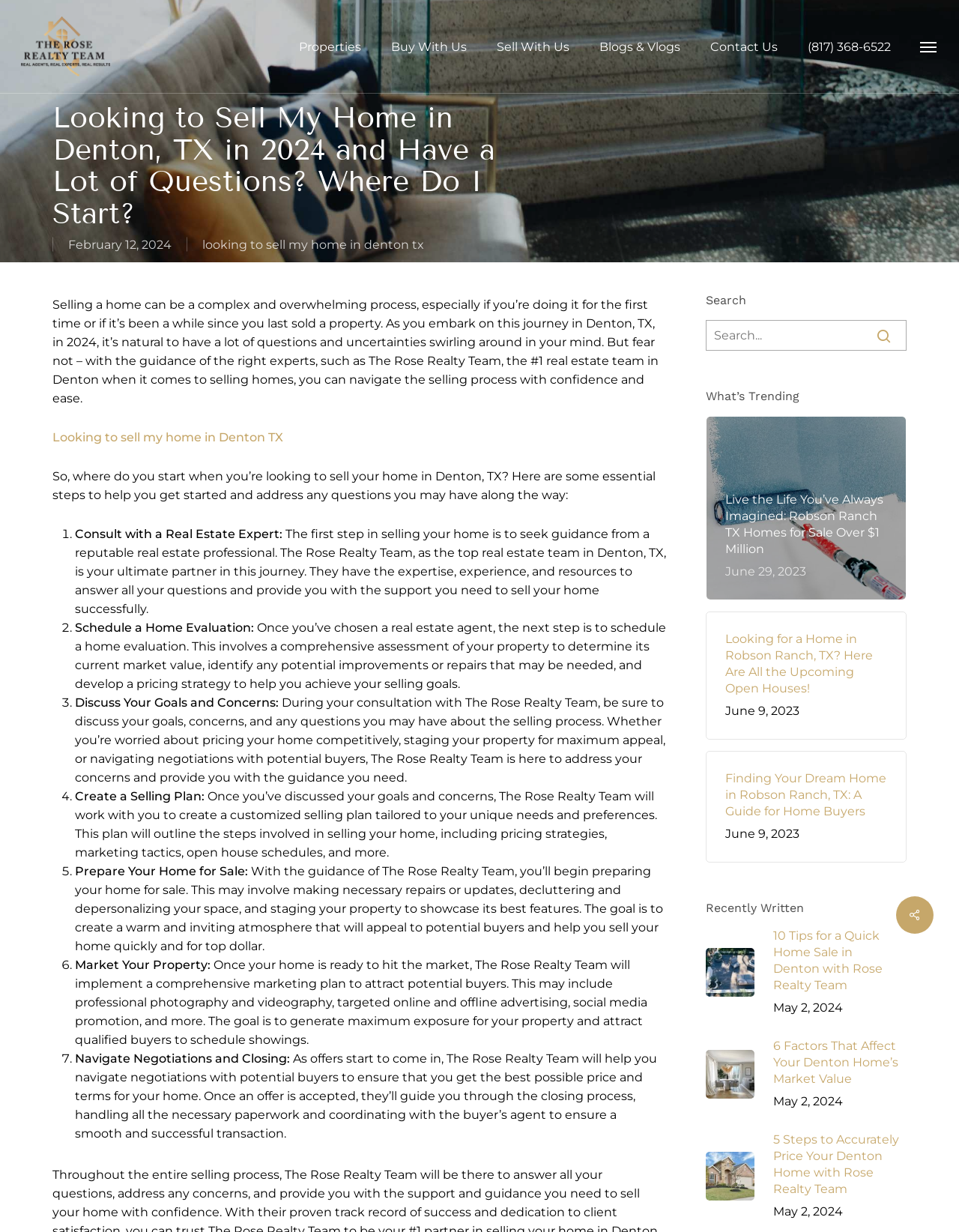How many steps are involved in selling a home?
Please look at the screenshot and answer in one word or a short phrase.

7